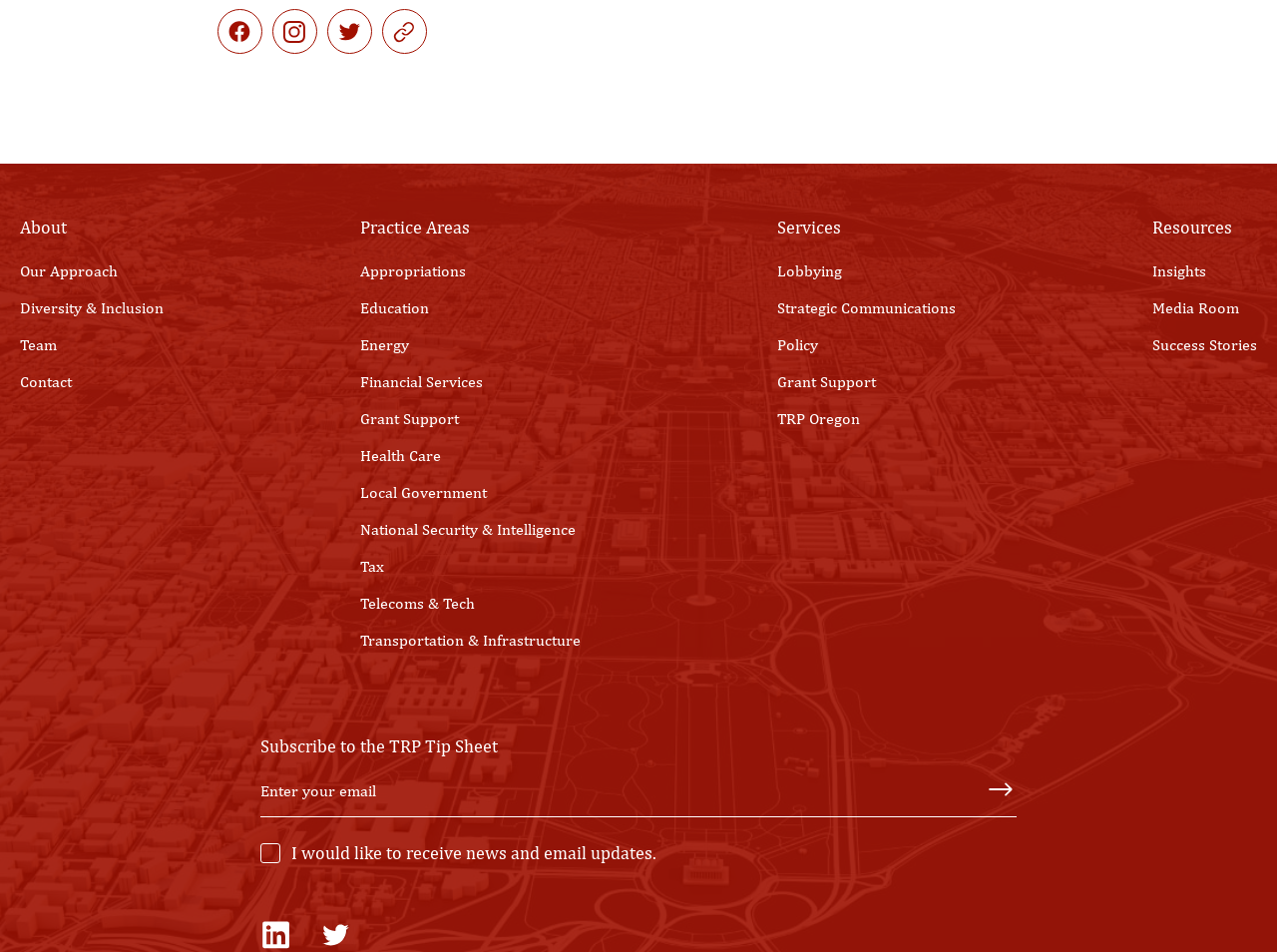Answer the question below using just one word or a short phrase: 
What is the purpose of the form at the bottom of the webpage?

Contact form